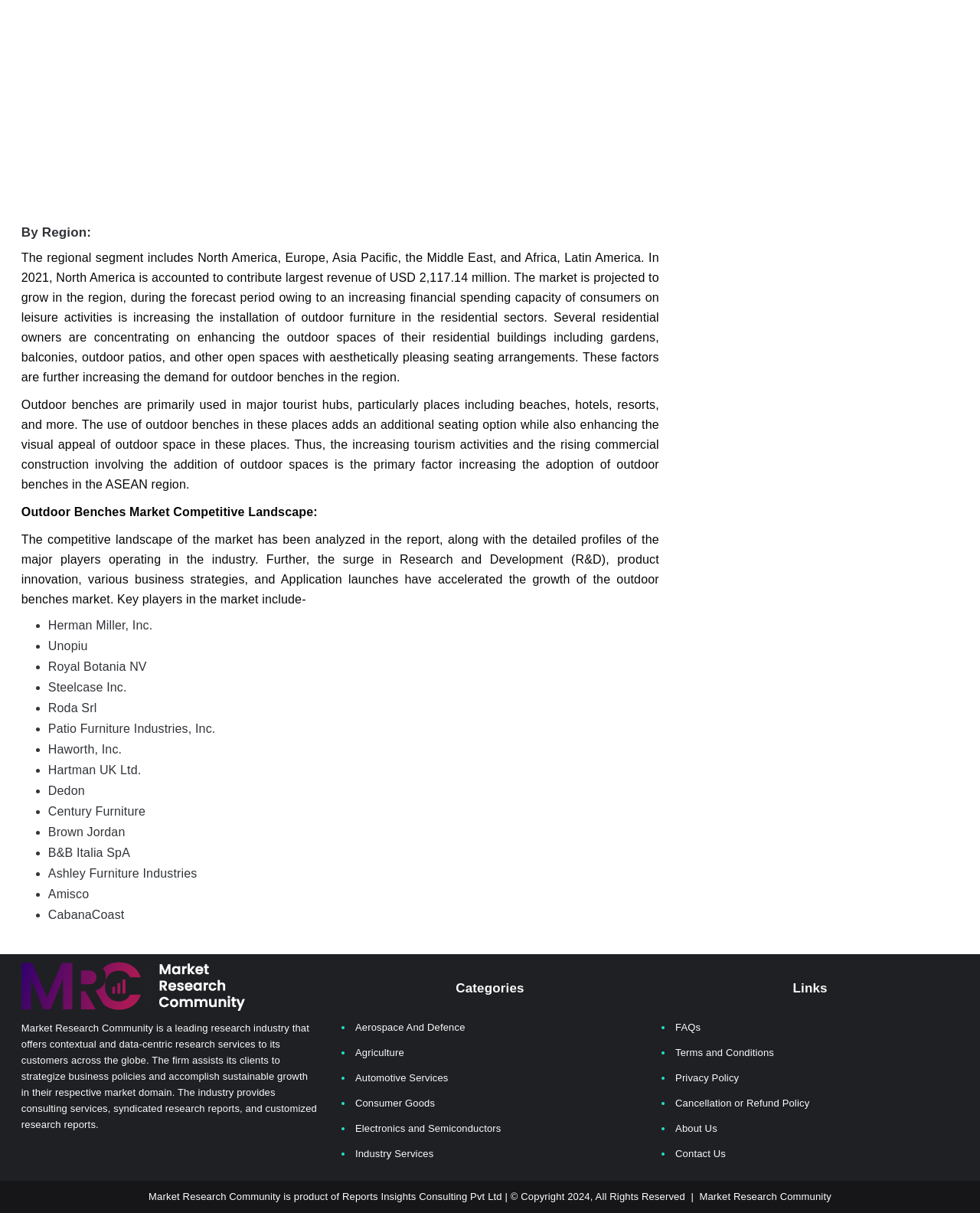Identify the bounding box coordinates of the section that should be clicked to achieve the task described: "Click on 'Aerospace And Defence'".

[0.362, 0.842, 0.475, 0.852]